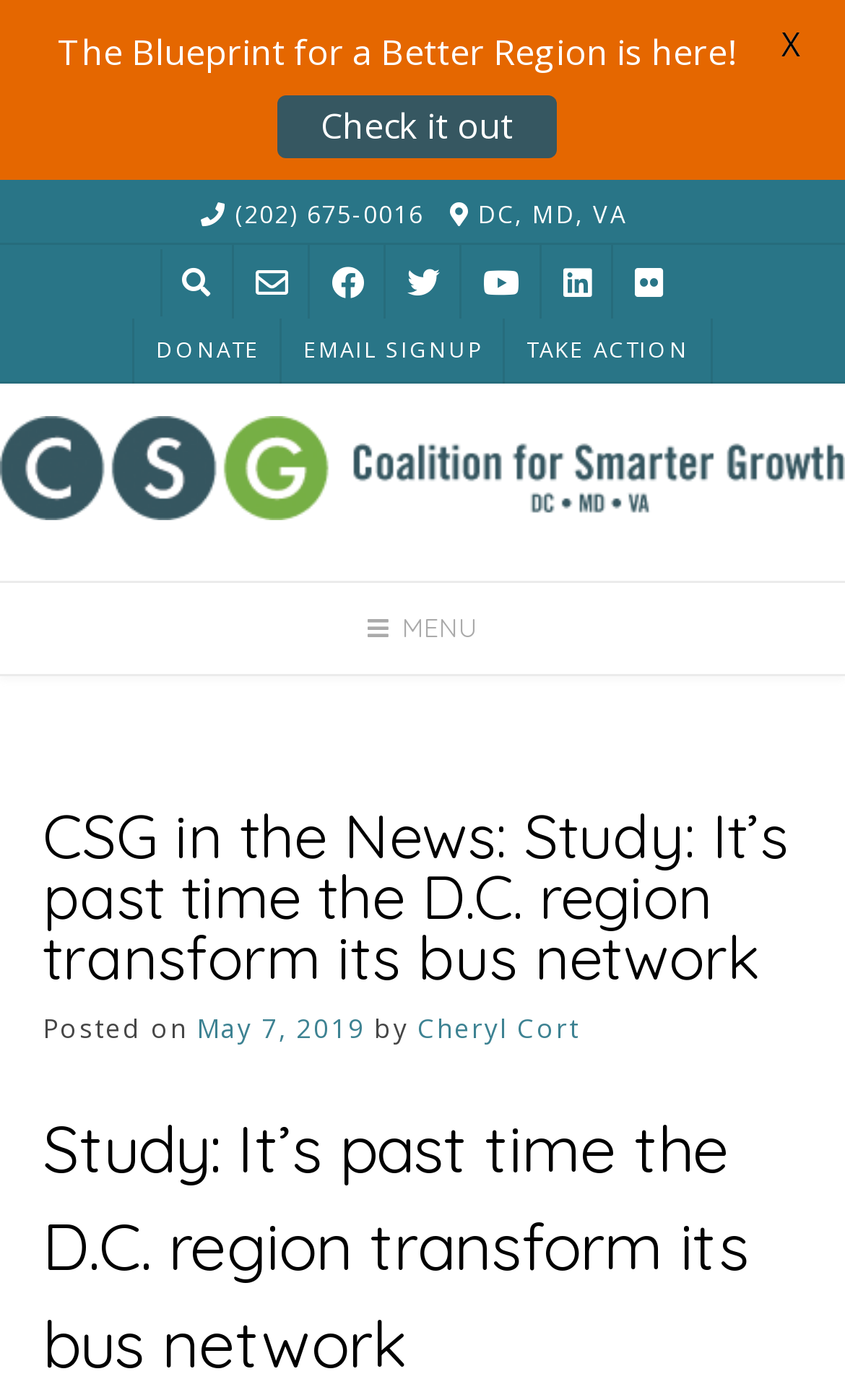Determine the bounding box for the described UI element: "Check it out".

[0.328, 0.068, 0.659, 0.114]